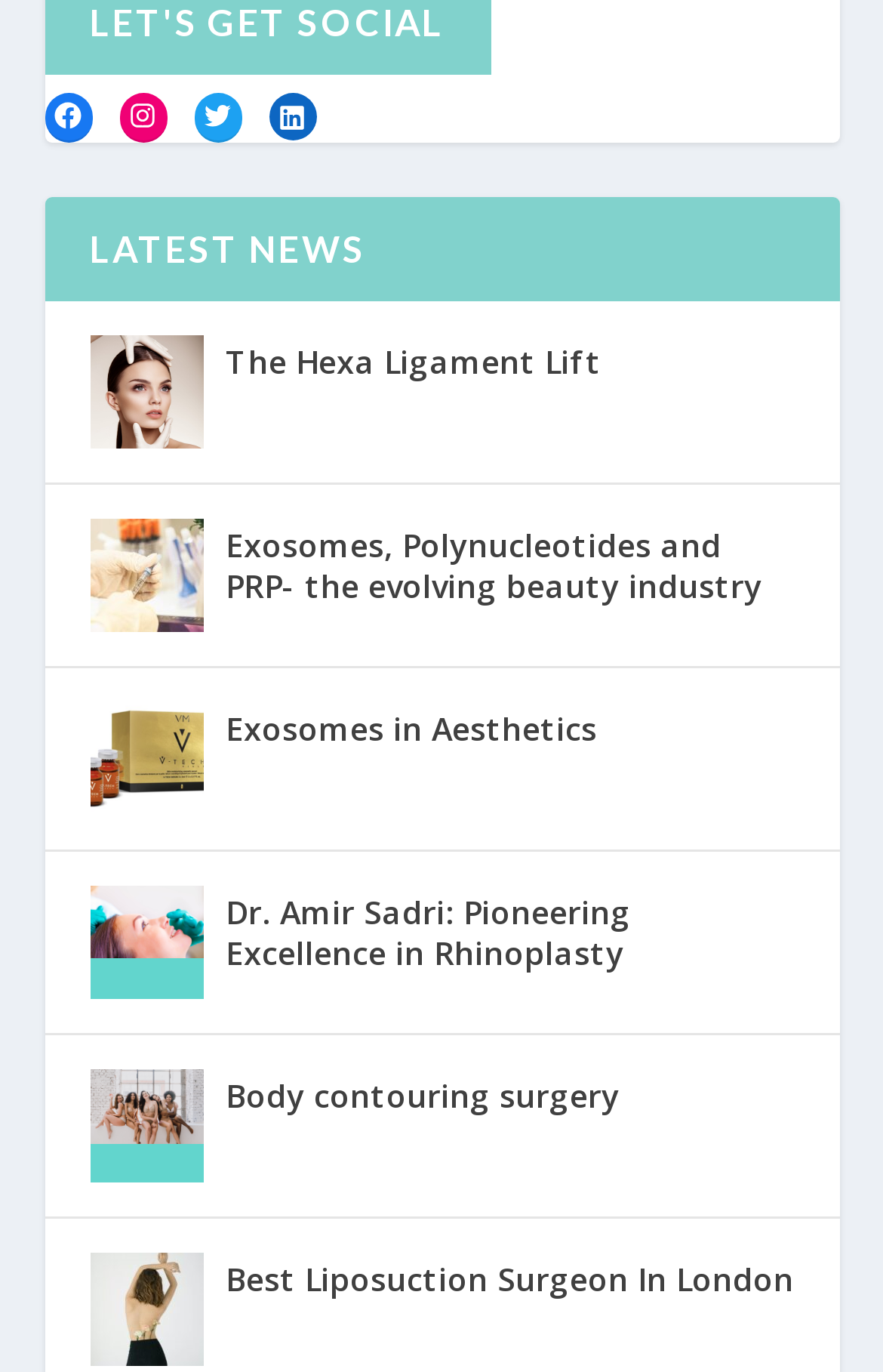Determine the bounding box coordinates of the clickable region to follow the instruction: "View the article about Exosomes in Aesthetics".

[0.101, 0.512, 0.229, 0.594]